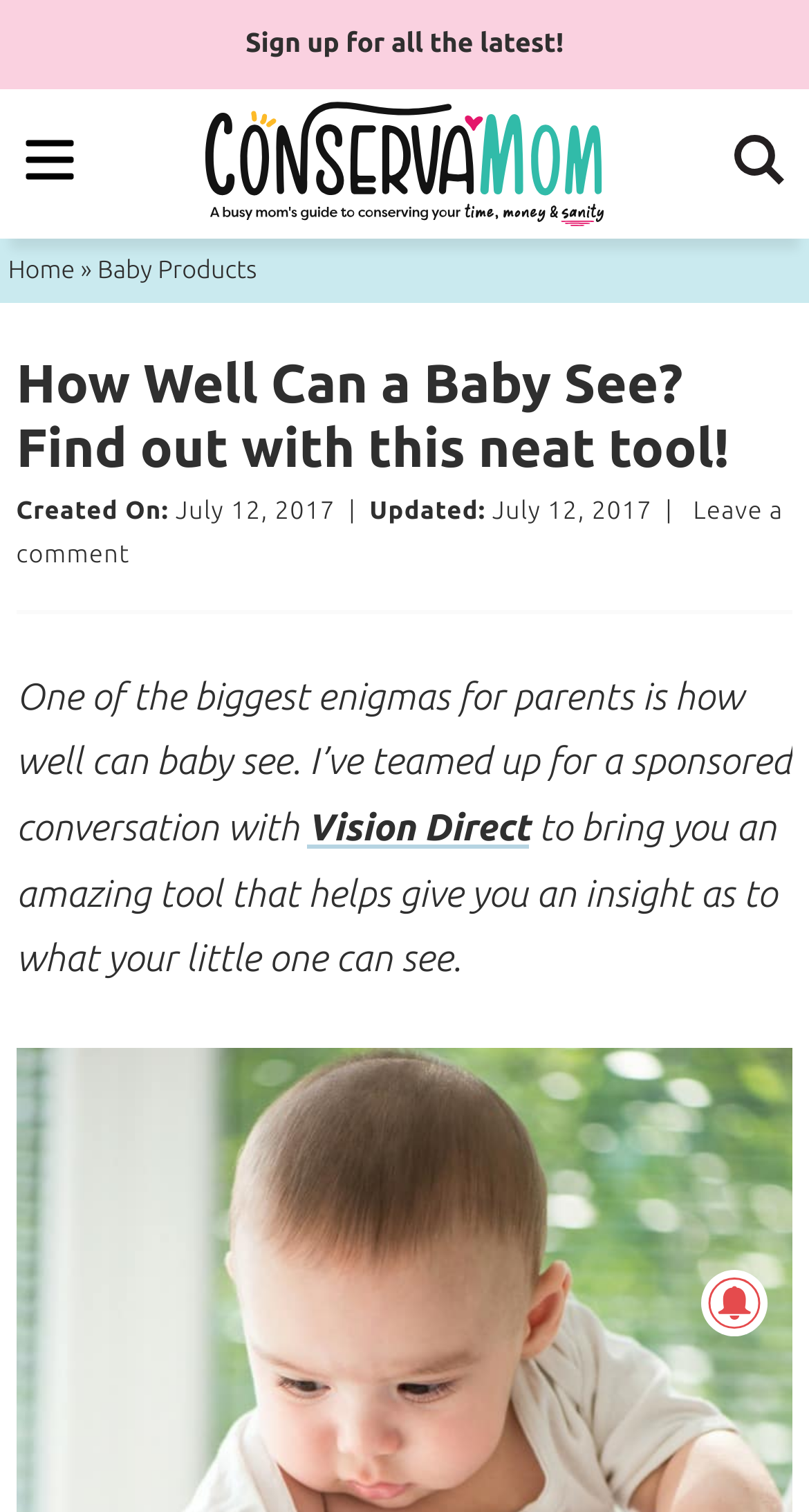What is the name of the website?
From the image, respond with a single word or phrase.

ConservaMom